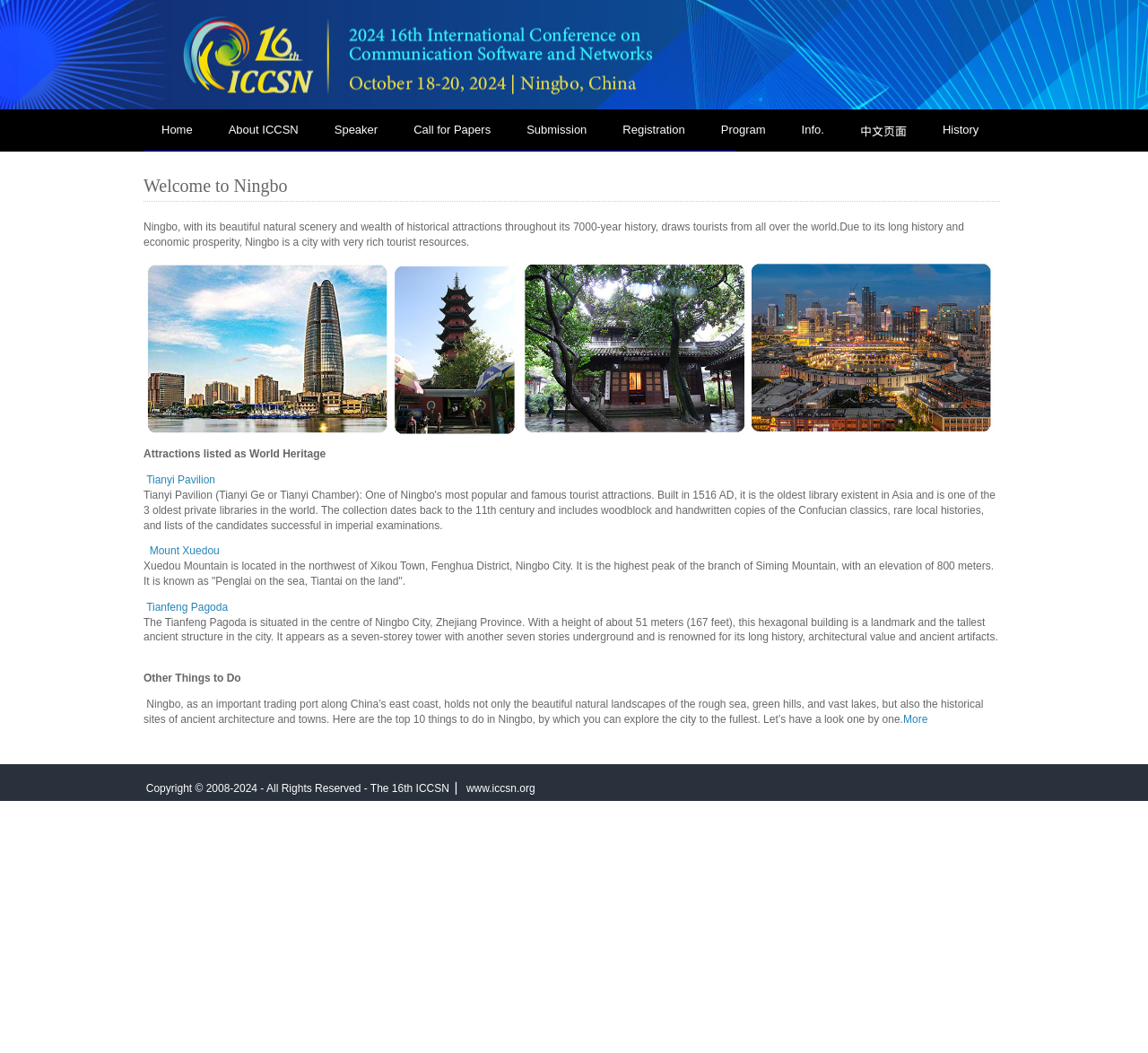Refer to the screenshot and give an in-depth answer to this question: What is the elevation of Xuedou Mountain?

According to the webpage content, Xuedou Mountain is located in the northwest of Xikou Town, Fenghua District, Ningbo City, and it has an elevation of 800 meters.